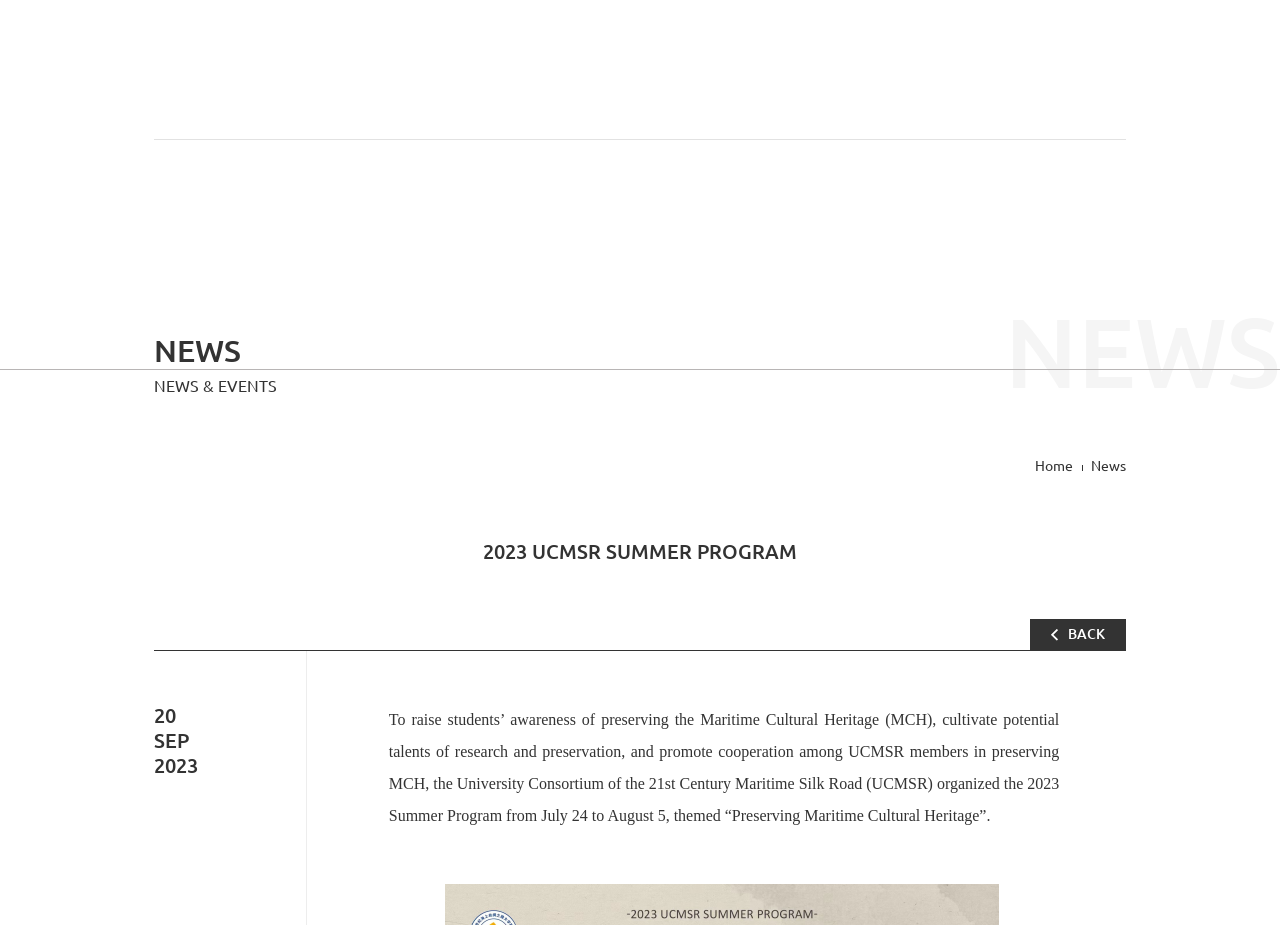Please provide a comprehensive response to the question based on the details in the image: What is the purpose of the 2023 Summer Program?

I found the answer by reading the text that describes the 2023 Summer Program. The text states that the program aims to raise students' awareness of preserving the Maritime Cultural Heritage (MCH), among other purposes.